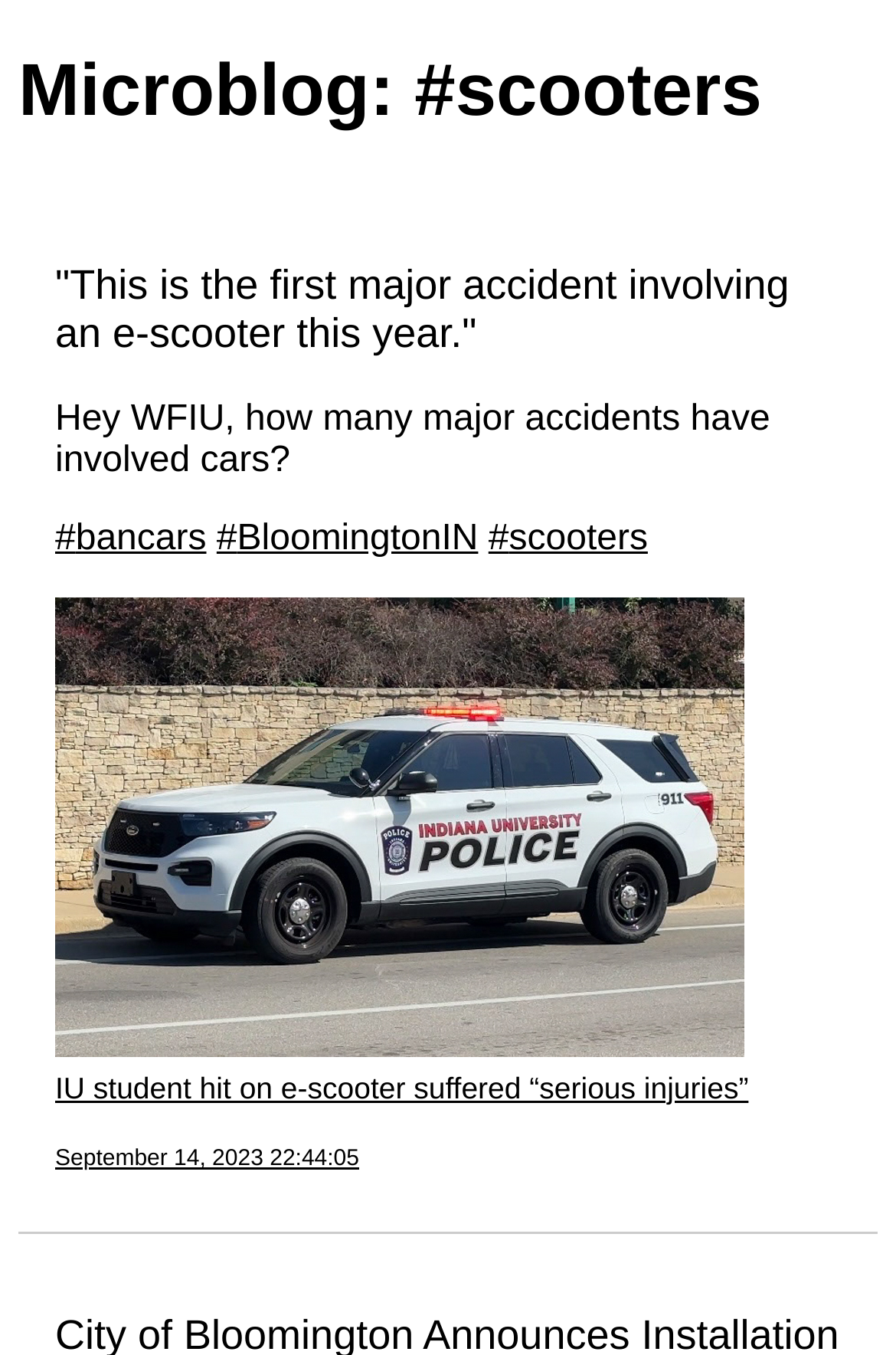Use a single word or phrase to respond to the question:
How many links are in the first post?

3